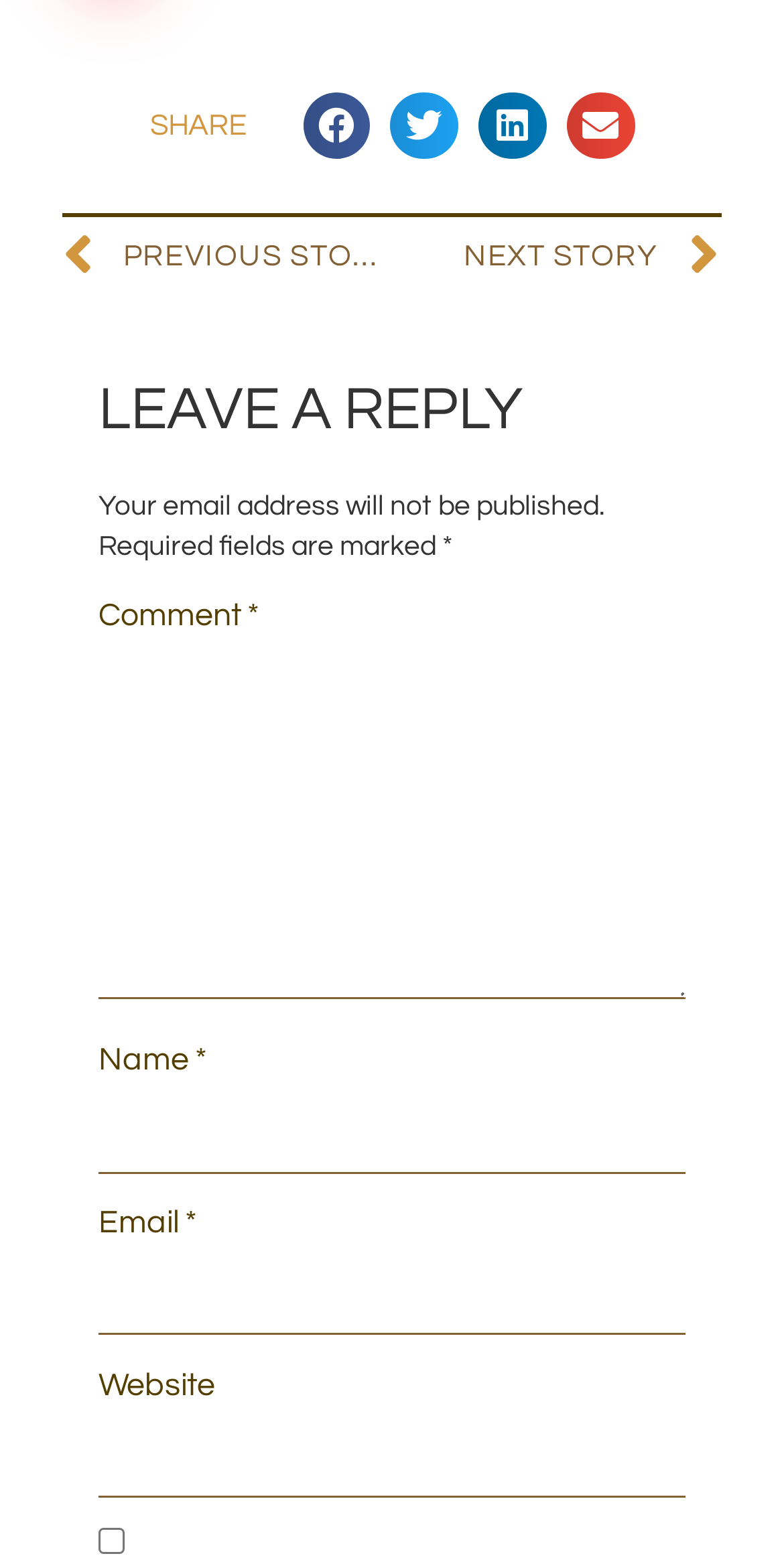How many required fields are there in the comment form? Refer to the image and provide a one-word or short phrase answer.

3